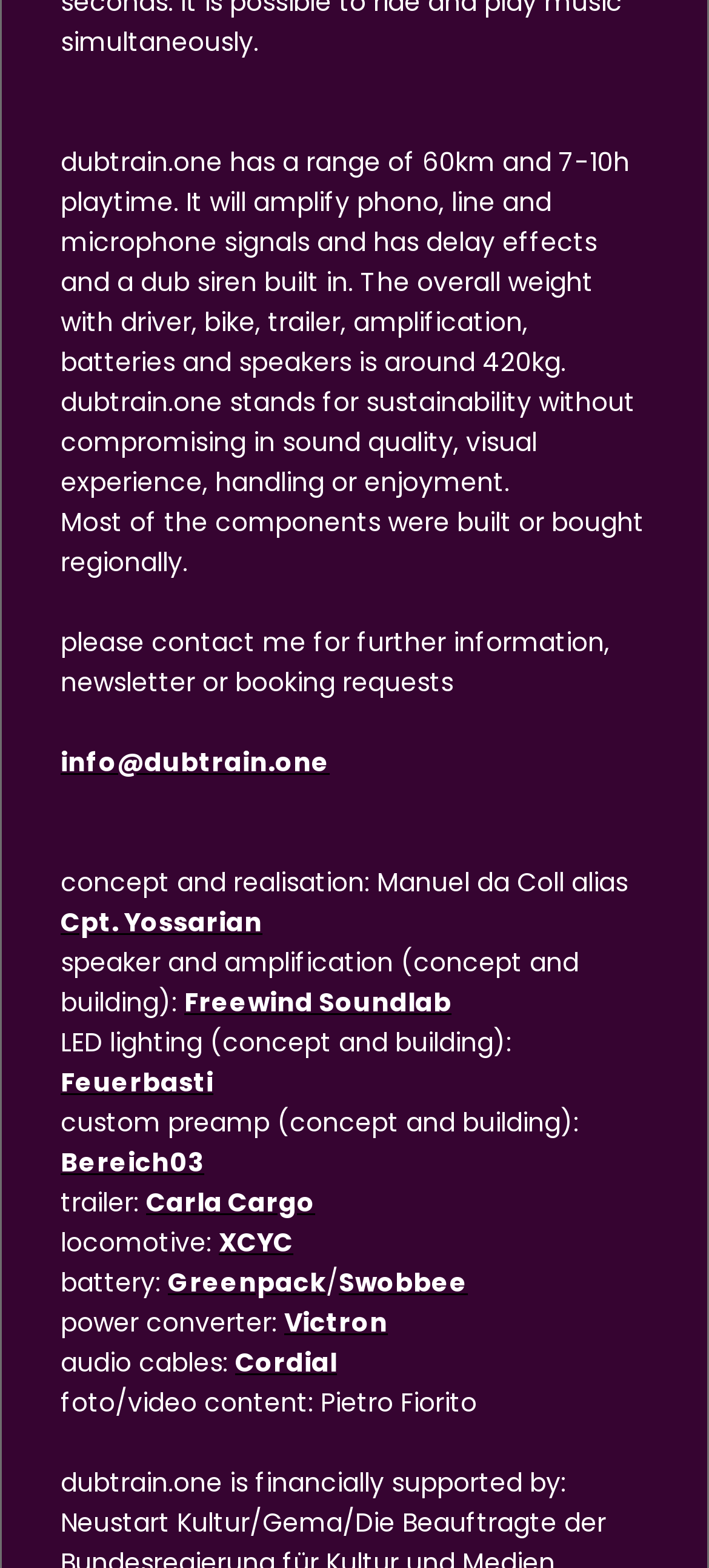Determine the bounding box coordinates for the HTML element described here: "Carla Cargo".

[0.206, 0.755, 0.445, 0.778]